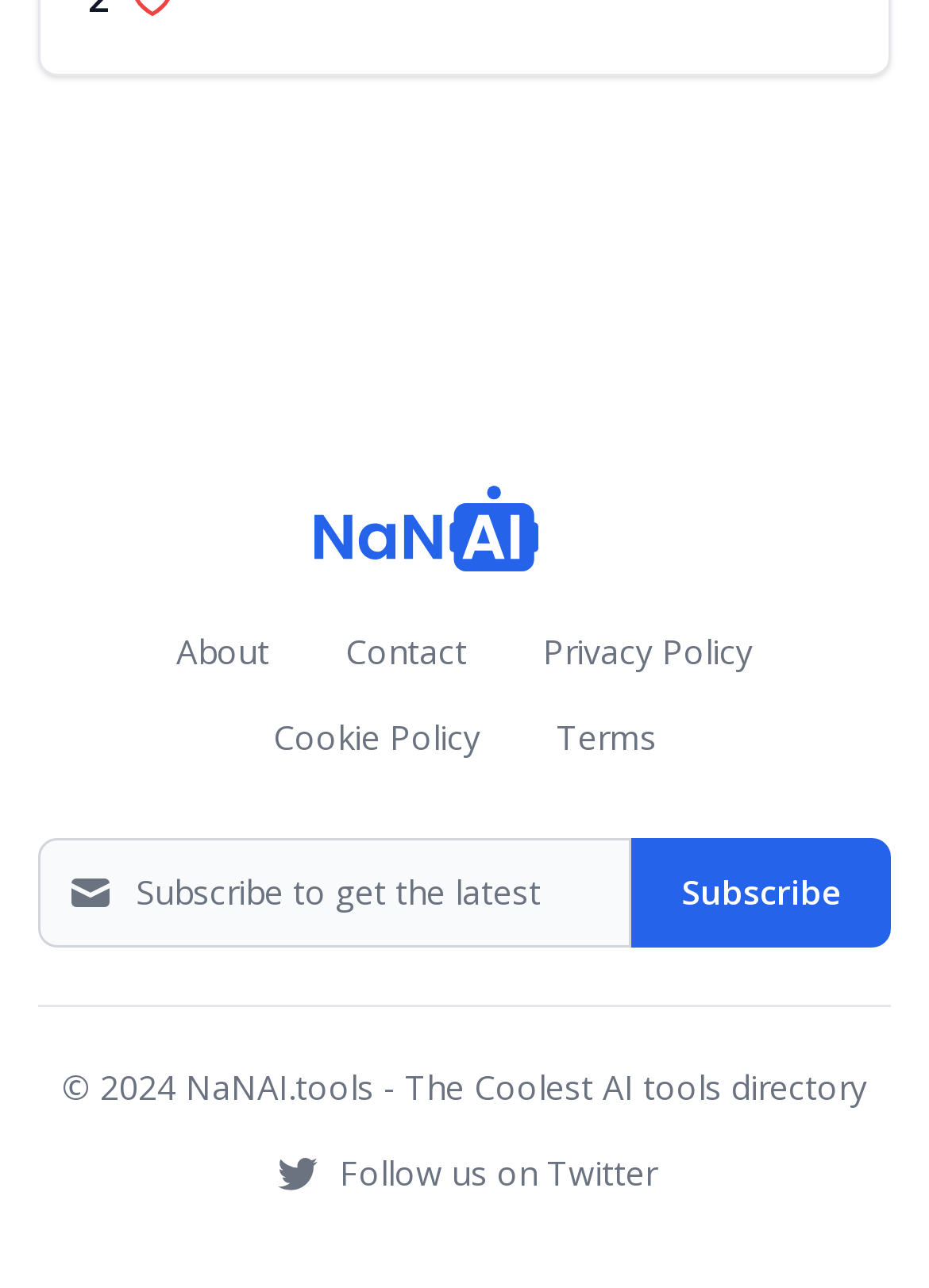How many links are in the footer section?
Respond to the question with a single word or phrase according to the image.

5